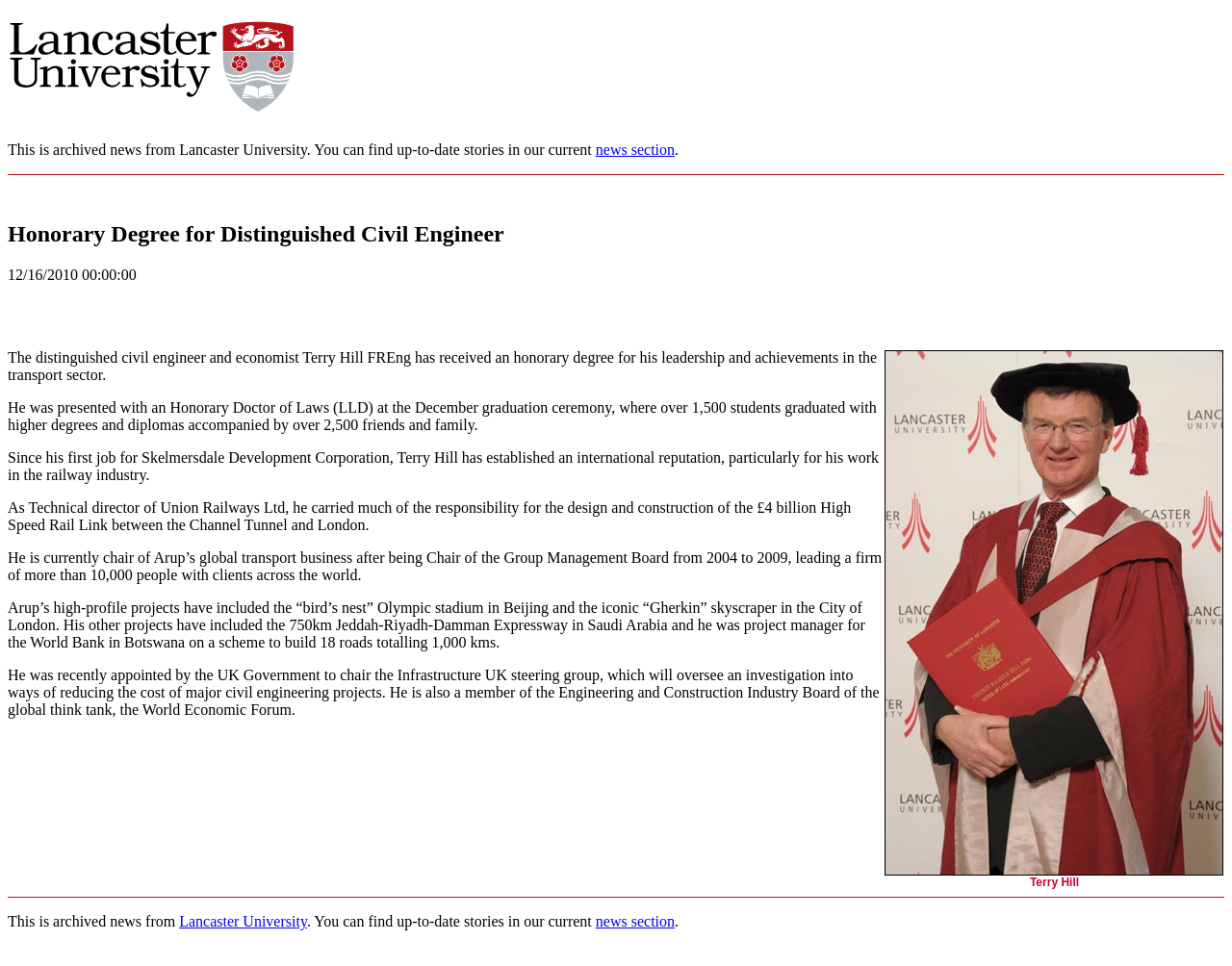Return the bounding box coordinates of the UI element that corresponds to this description: "news section". The coordinates must be given as four float numbers in the range of 0 and 1, [left, top, right, bottom].

[0.483, 0.146, 0.548, 0.163]